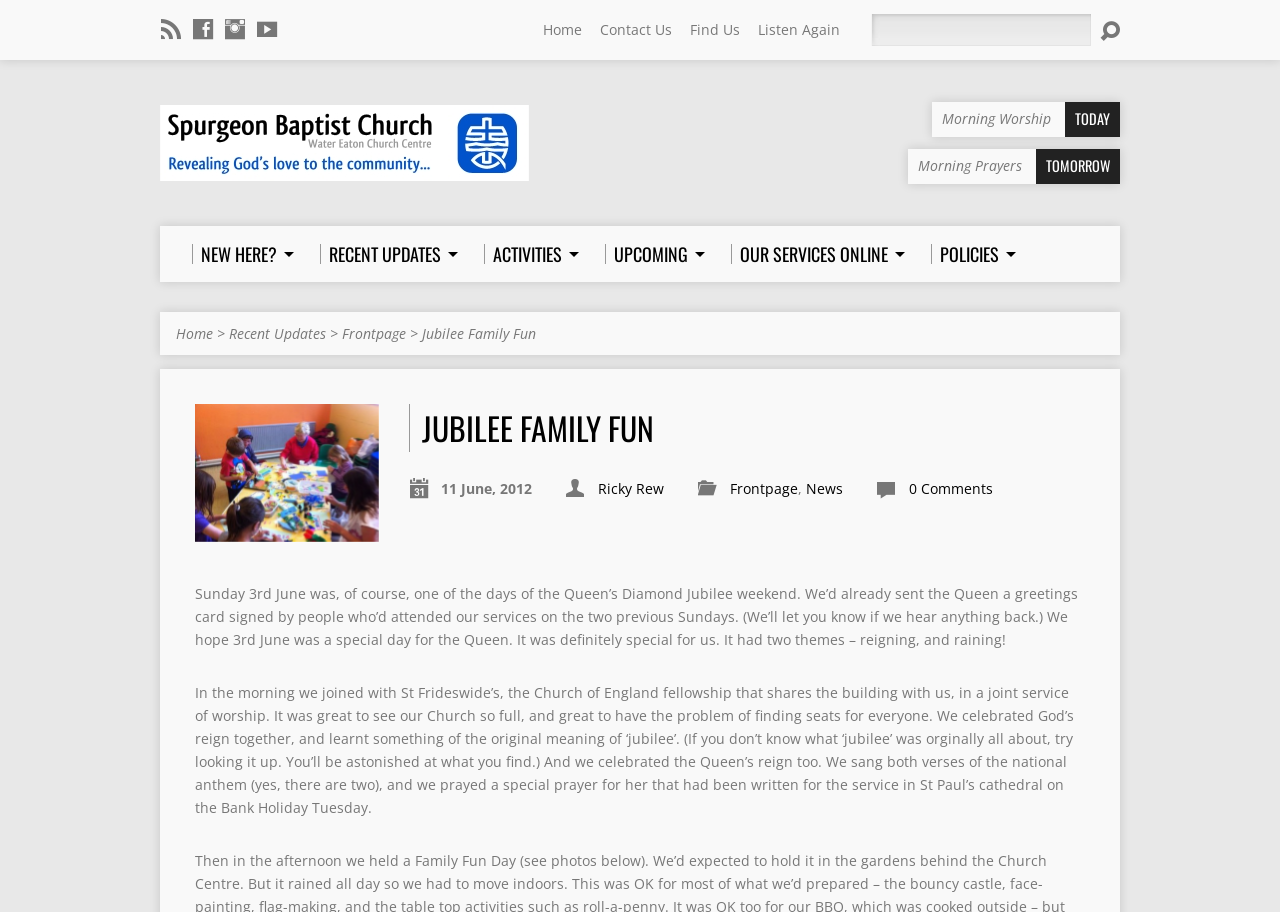Provide the bounding box coordinates of the UI element that matches the description: "Home".

[0.138, 0.356, 0.166, 0.377]